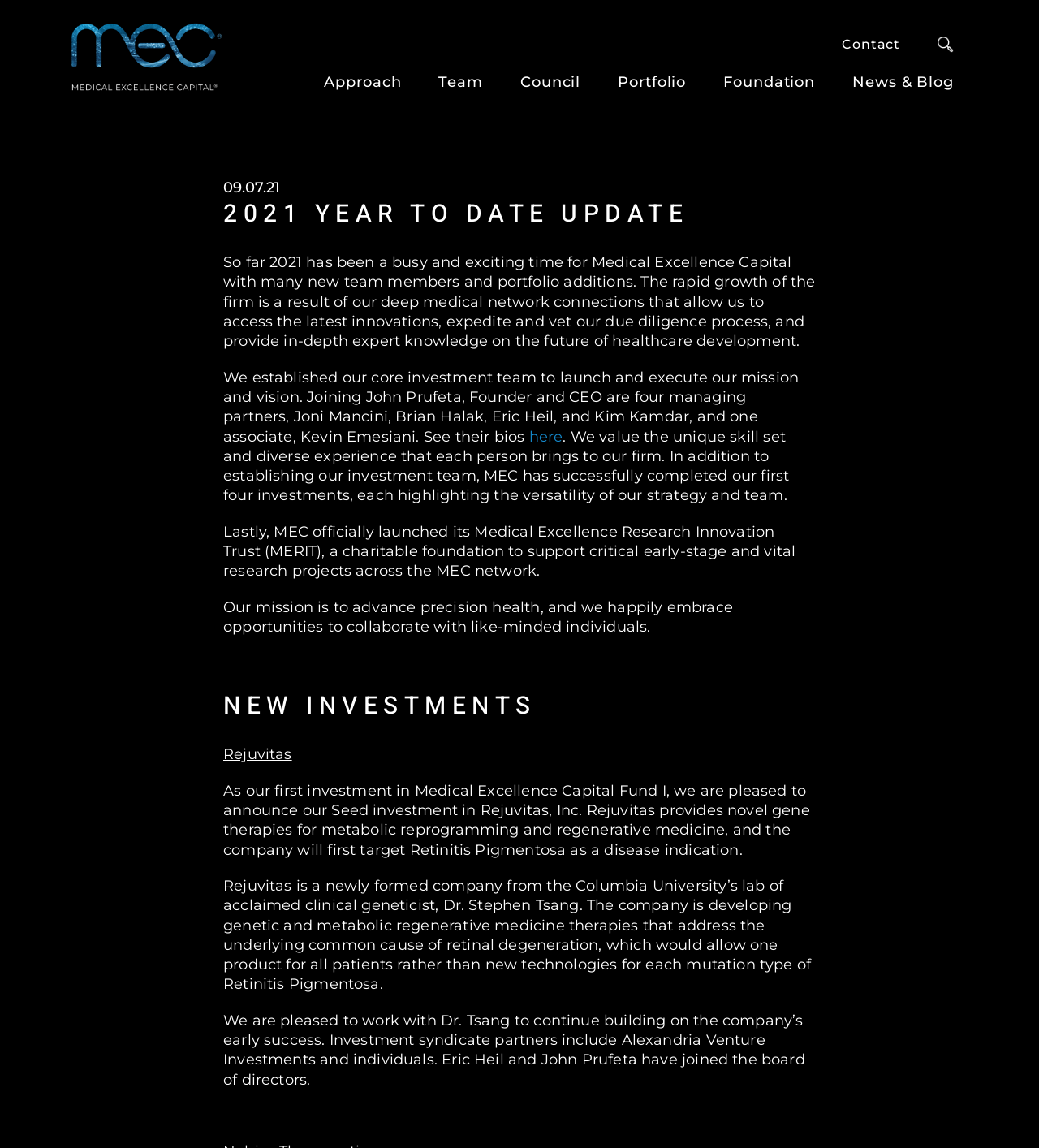Who joined the board of directors of Rejuvitas?
Please use the visual content to give a single word or phrase answer.

Eric Heil and John Prufeta